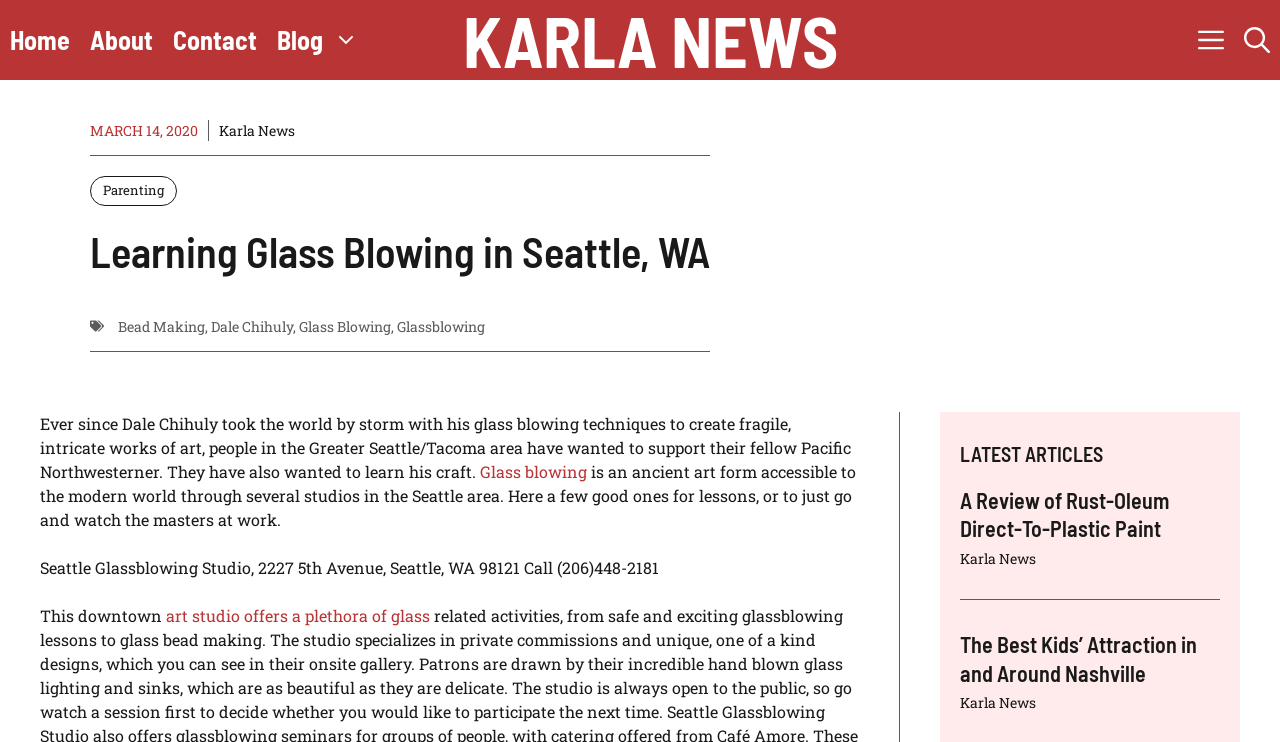Determine the bounding box coordinates of the element's region needed to click to follow the instruction: "Open the search". Provide these coordinates as four float numbers between 0 and 1, formatted as [left, top, right, bottom].

[0.964, 0.0, 1.0, 0.108]